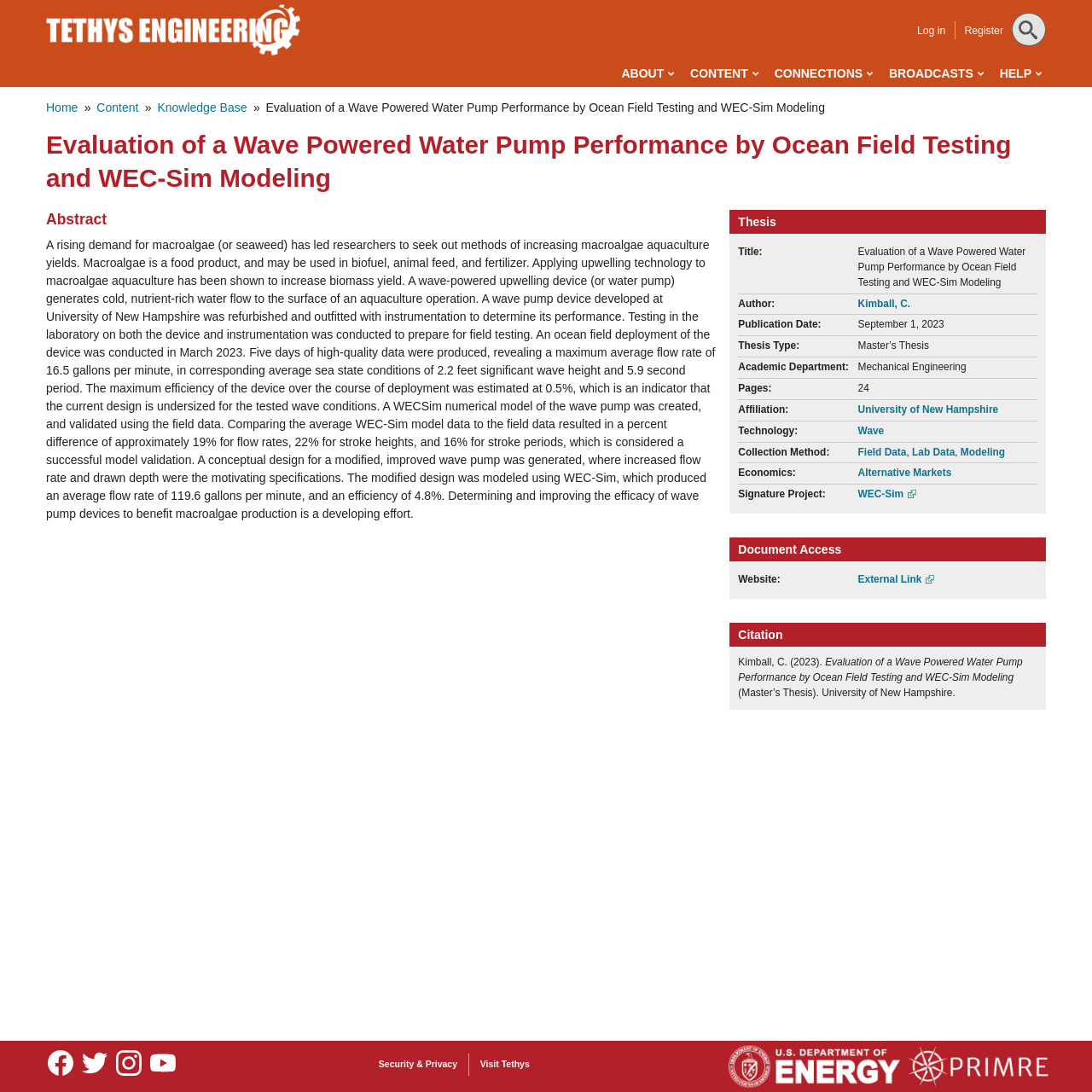Please extract the primary headline from the webpage.

Evaluation of a Wave Powered Water Pump Performance by Ocean Field Testing and WEC-Sim Modeling